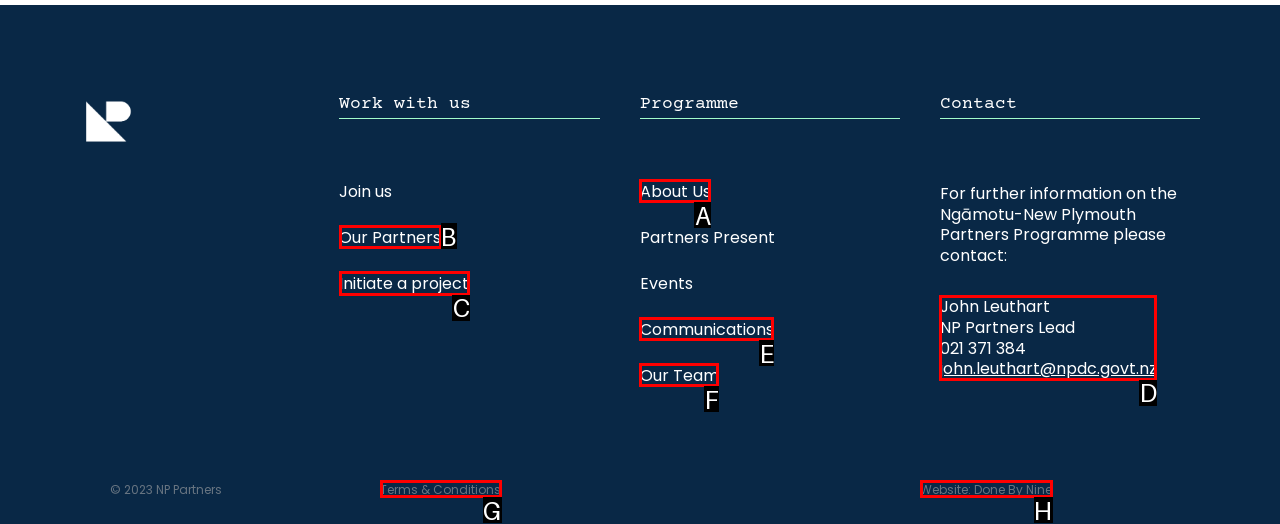What option should you select to complete this task: Initiate a project? Indicate your answer by providing the letter only.

C